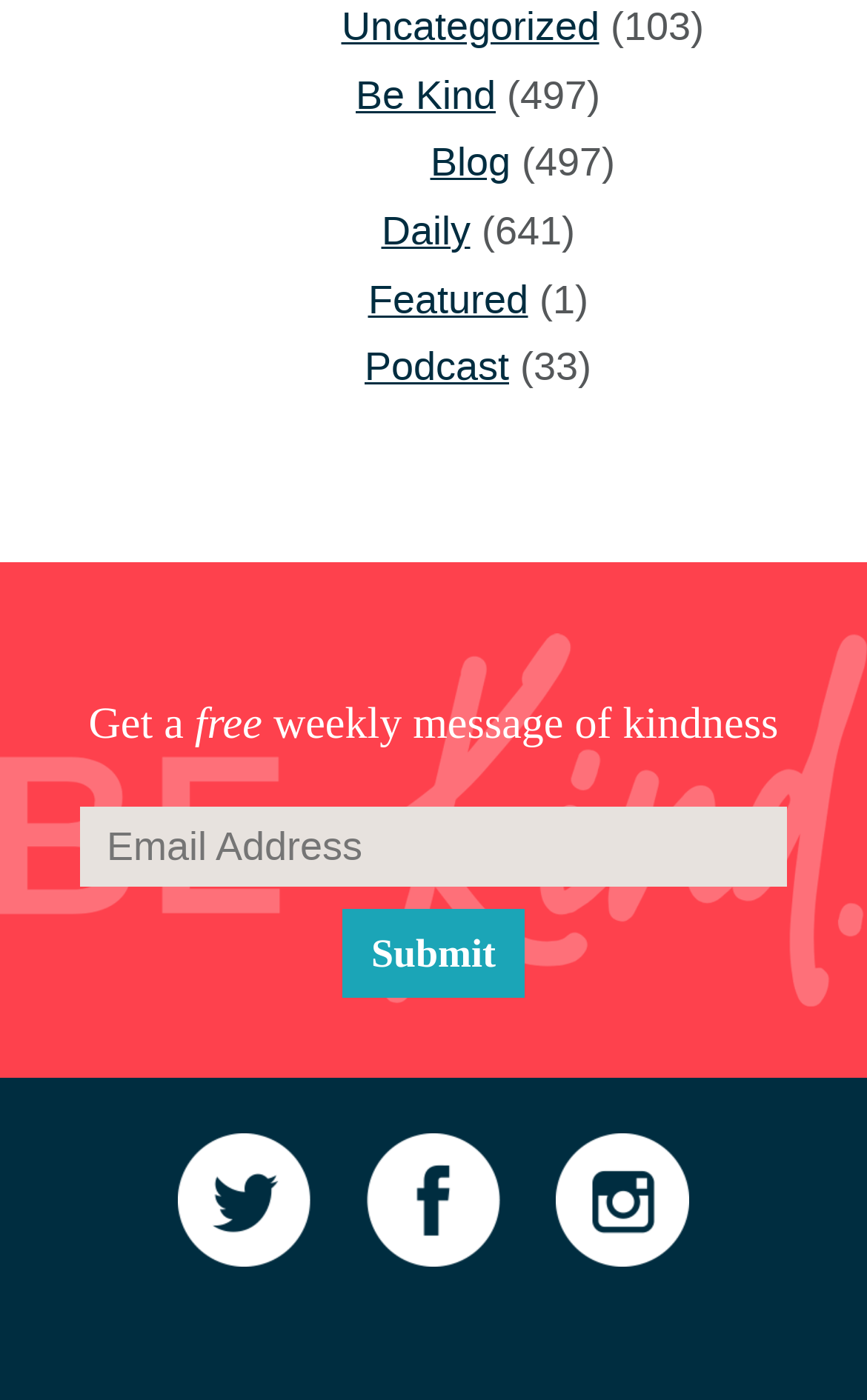How many social media links are present at the bottom?
Using the information from the image, provide a comprehensive answer to the question.

There are three social media links present at the bottom of the webpage, which are Twitter, Facebook, and Instagram, indicating that the website has a presence on these platforms.